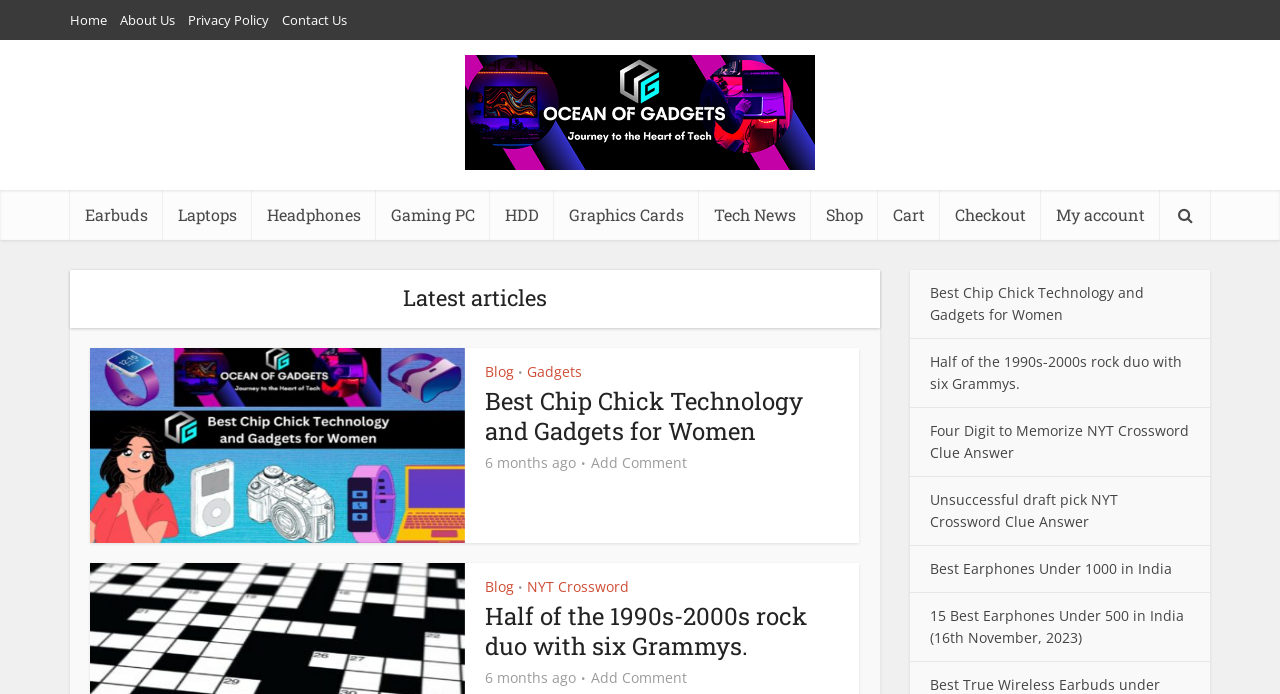Identify the bounding box coordinates of the area you need to click to perform the following instruction: "check my account".

[0.813, 0.274, 0.906, 0.346]